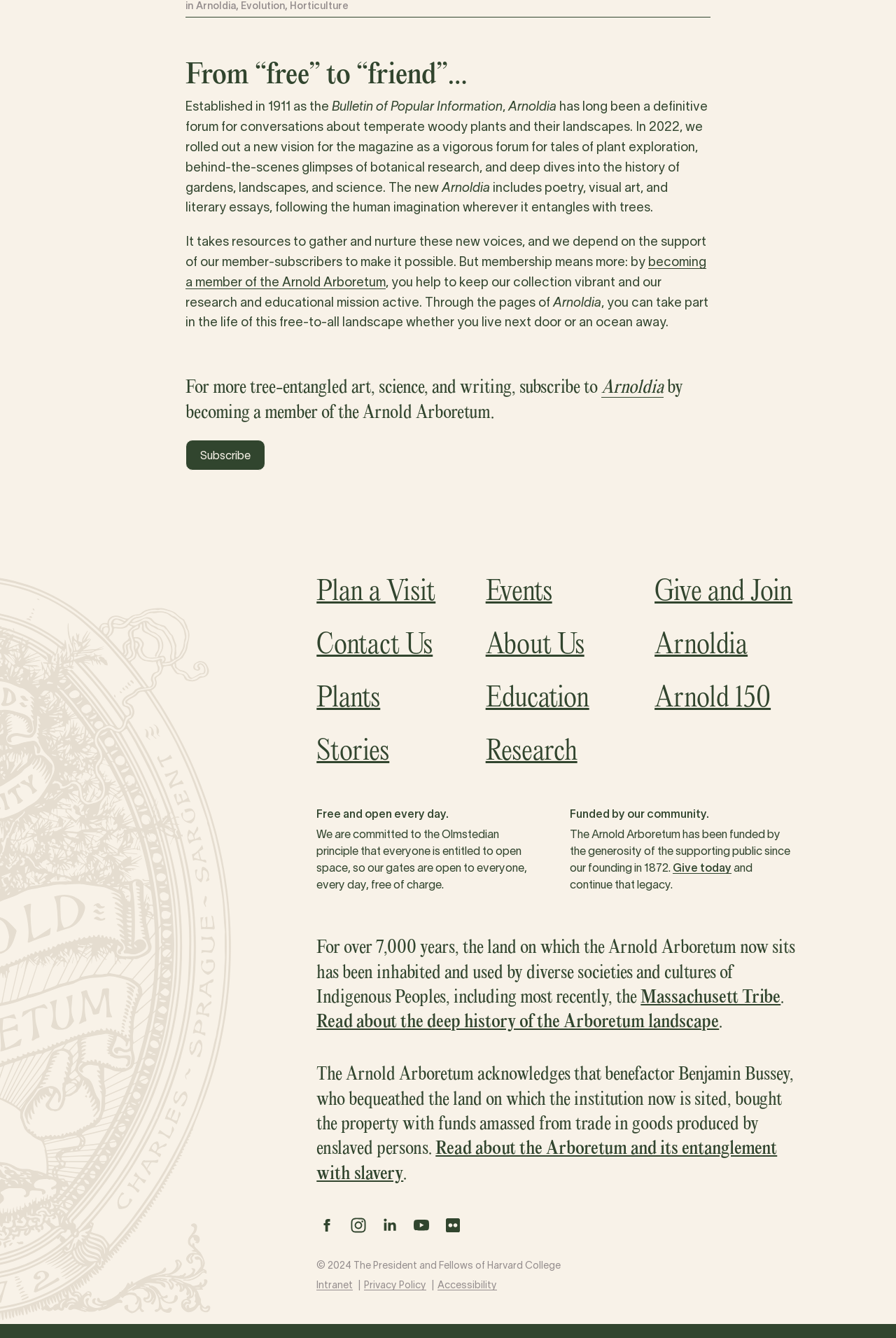How is the Arnold Arboretum funded?
Could you please answer the question thoroughly and with as much detail as possible?

The webpage mentions that the Arnold Arboretum has been funded by the generosity of the supporting public since its founding in 1872. This suggests that the institution relies on donations and support from the community to operate.